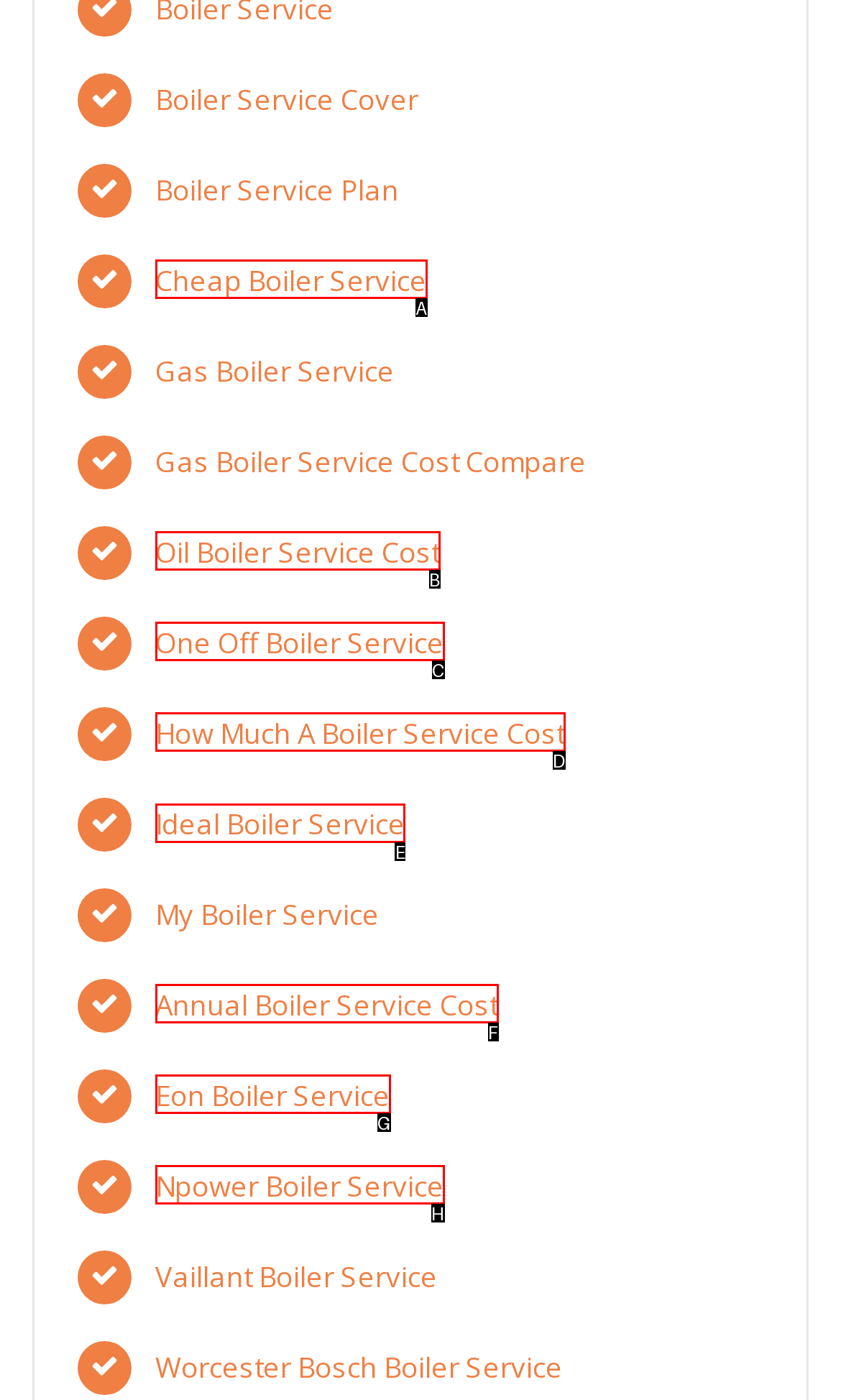Tell me which UI element to click to fulfill the given task: Learn about ideal boiler service. Respond with the letter of the correct option directly.

E